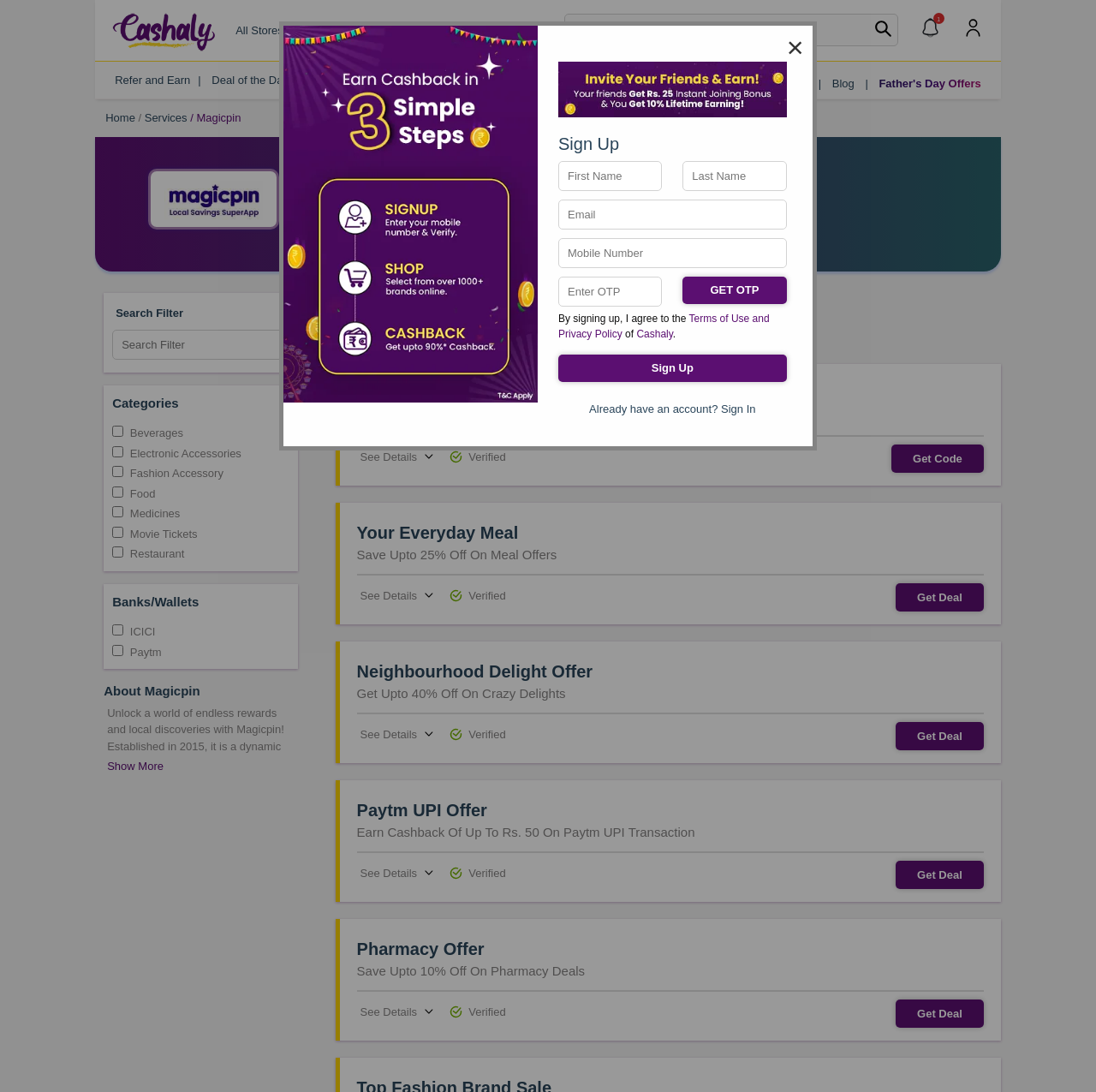What is the discount on movie tickets?
Look at the screenshot and give a one-word or phrase answer.

25% Off